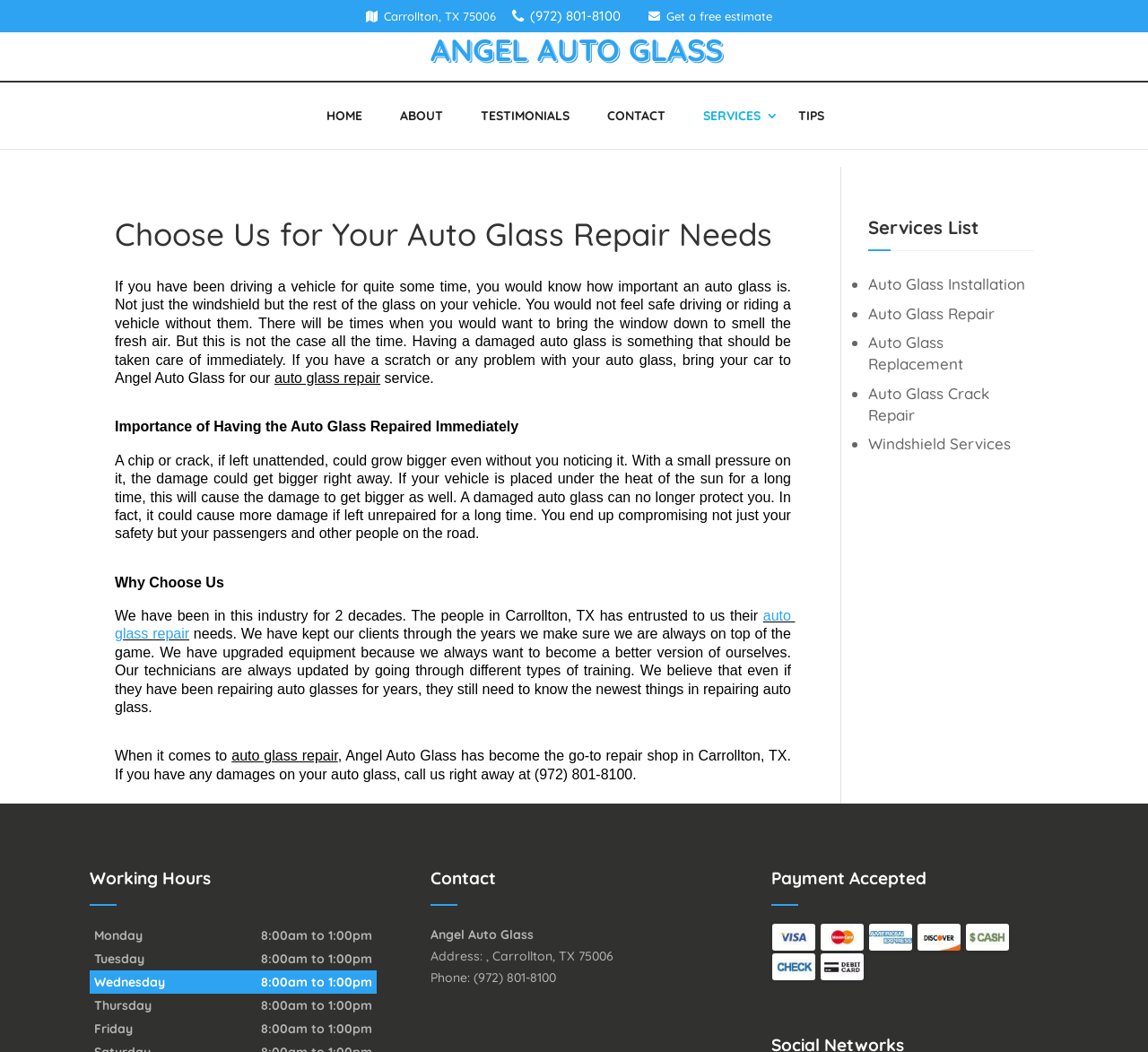Find the UI element described as: "Get a free estimate" and predict its bounding box coordinates. Ensure the coordinates are four float numbers between 0 and 1, [left, top, right, bottom].

[0.56, 0.001, 0.676, 0.031]